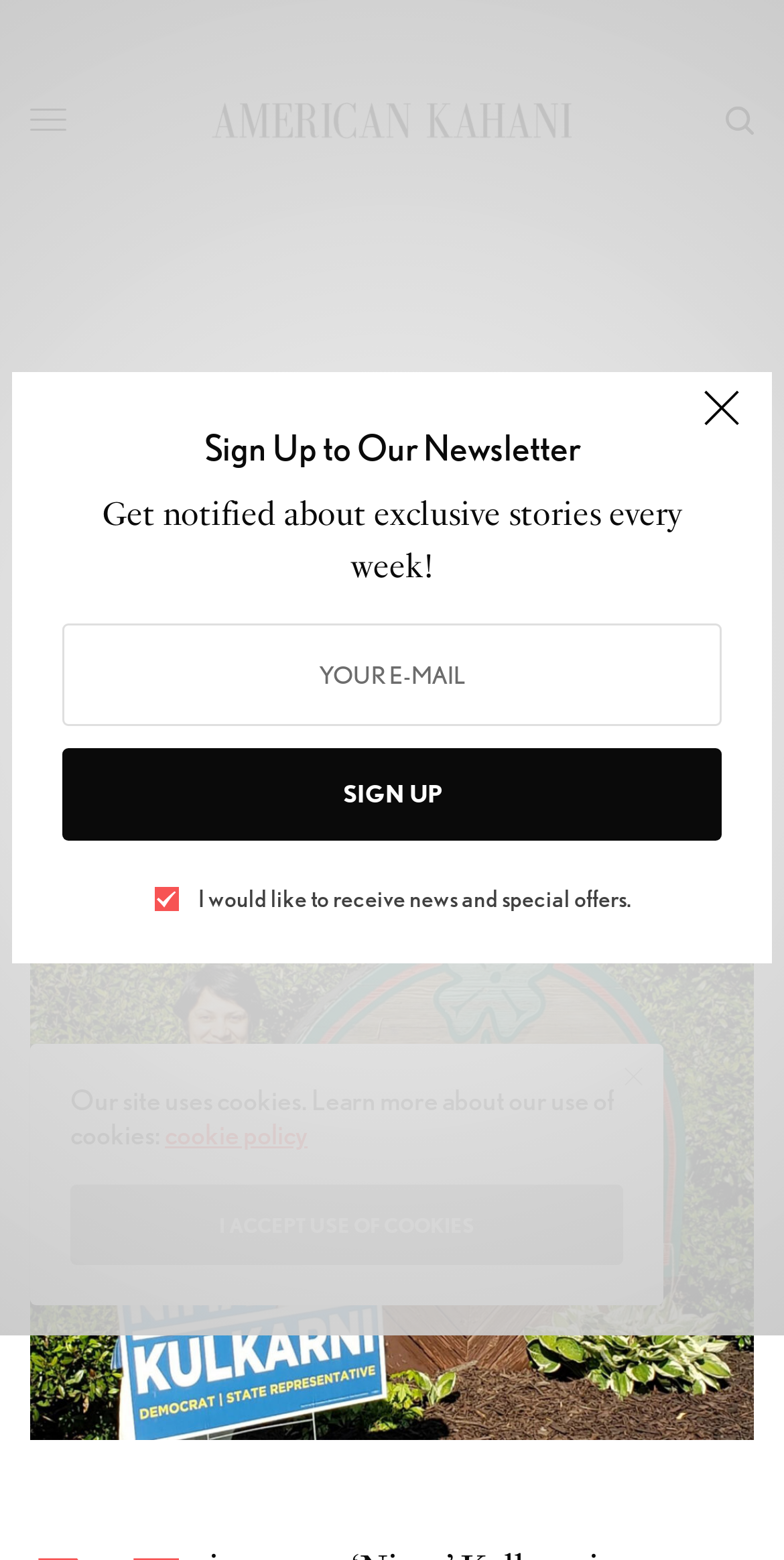Can you provide the bounding box coordinates for the element that should be clicked to implement the instruction: "Click on the author's name"?

[0.228, 0.39, 0.377, 0.405]